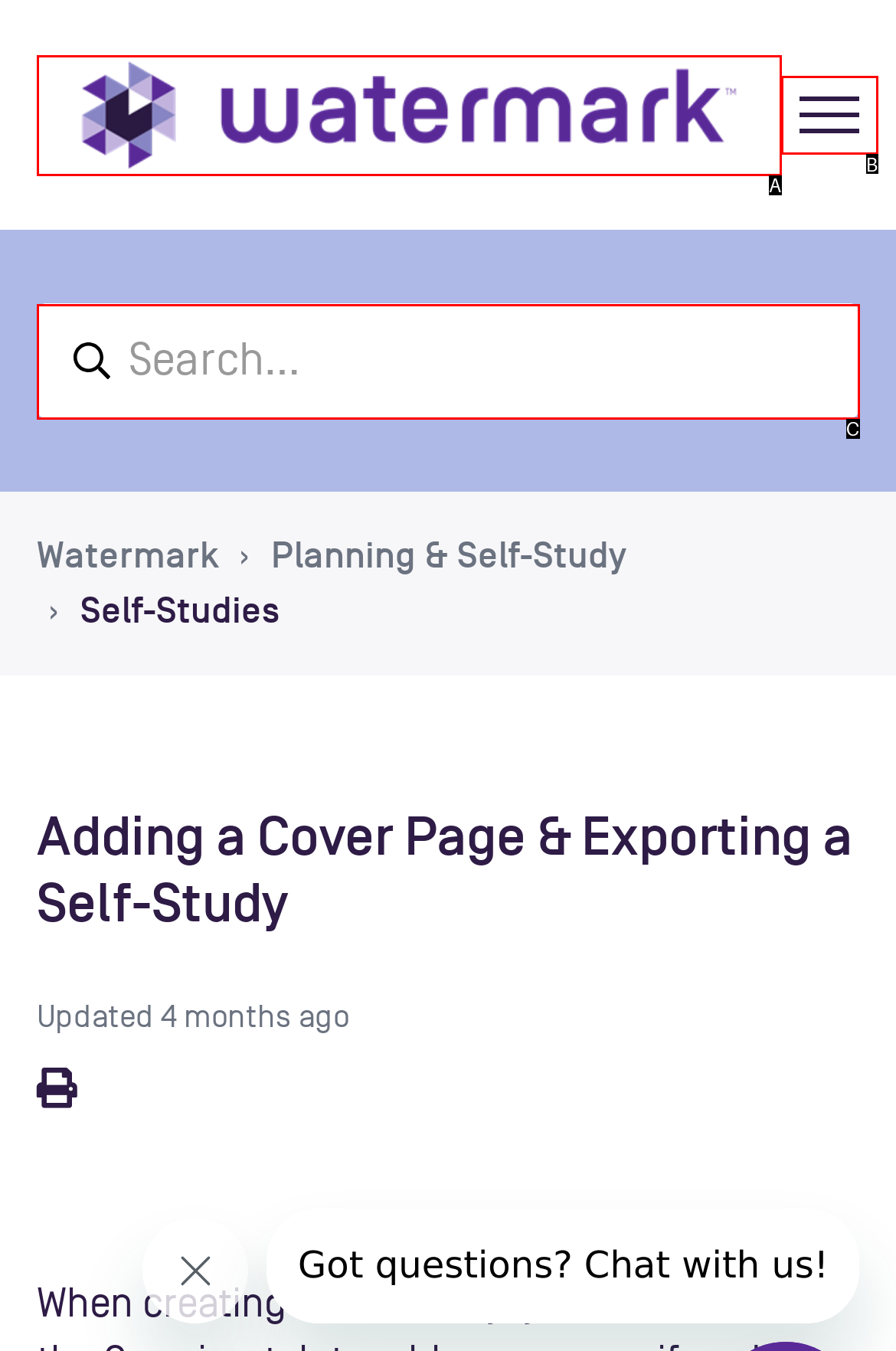From the given choices, indicate the option that best matches: title="Watermark homepage"
State the letter of the chosen option directly.

A